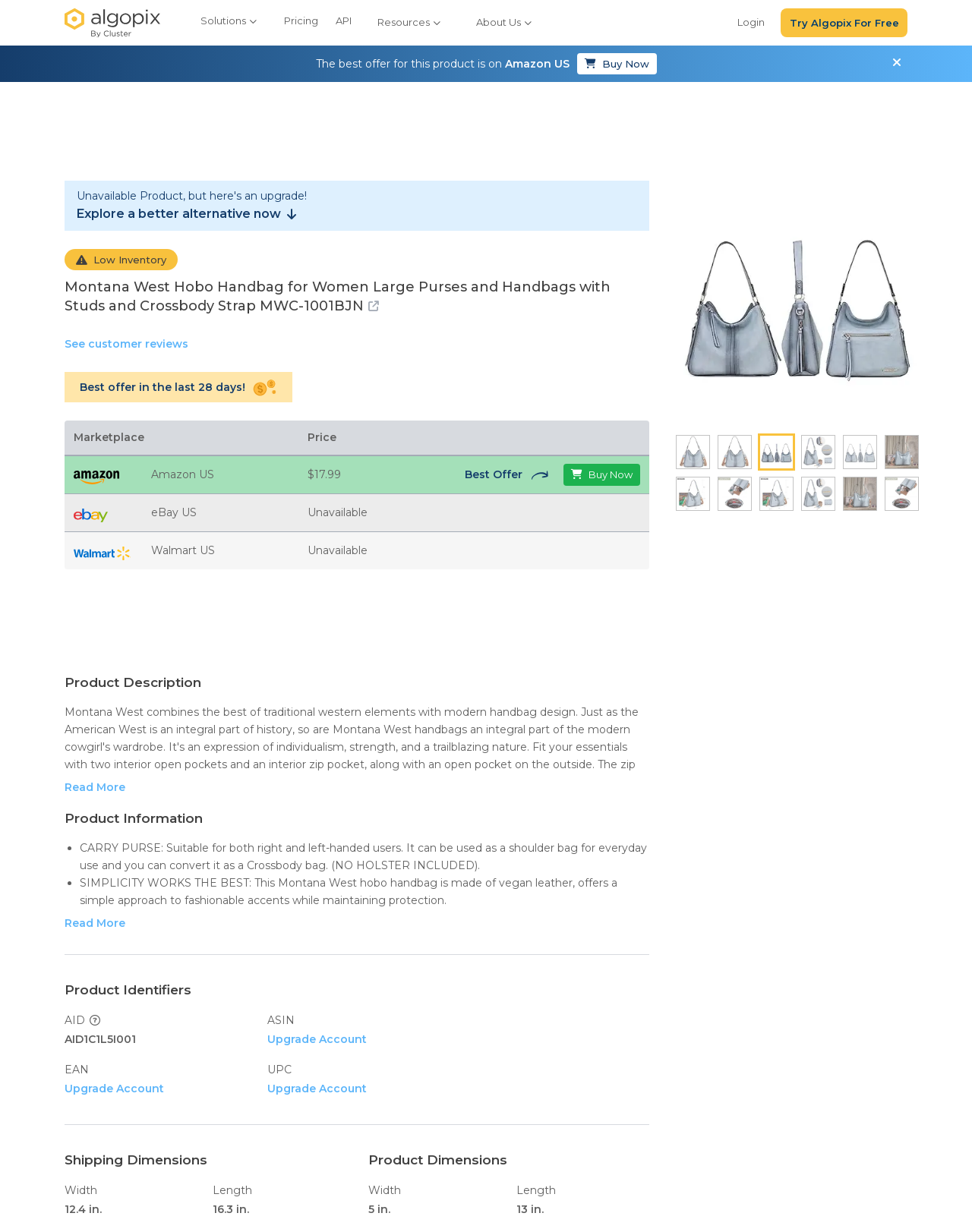Please identify the bounding box coordinates of the element I should click to complete this instruction: 'Read customer reviews'. The coordinates should be given as four float numbers between 0 and 1, like this: [left, top, right, bottom].

[0.066, 0.271, 0.194, 0.287]